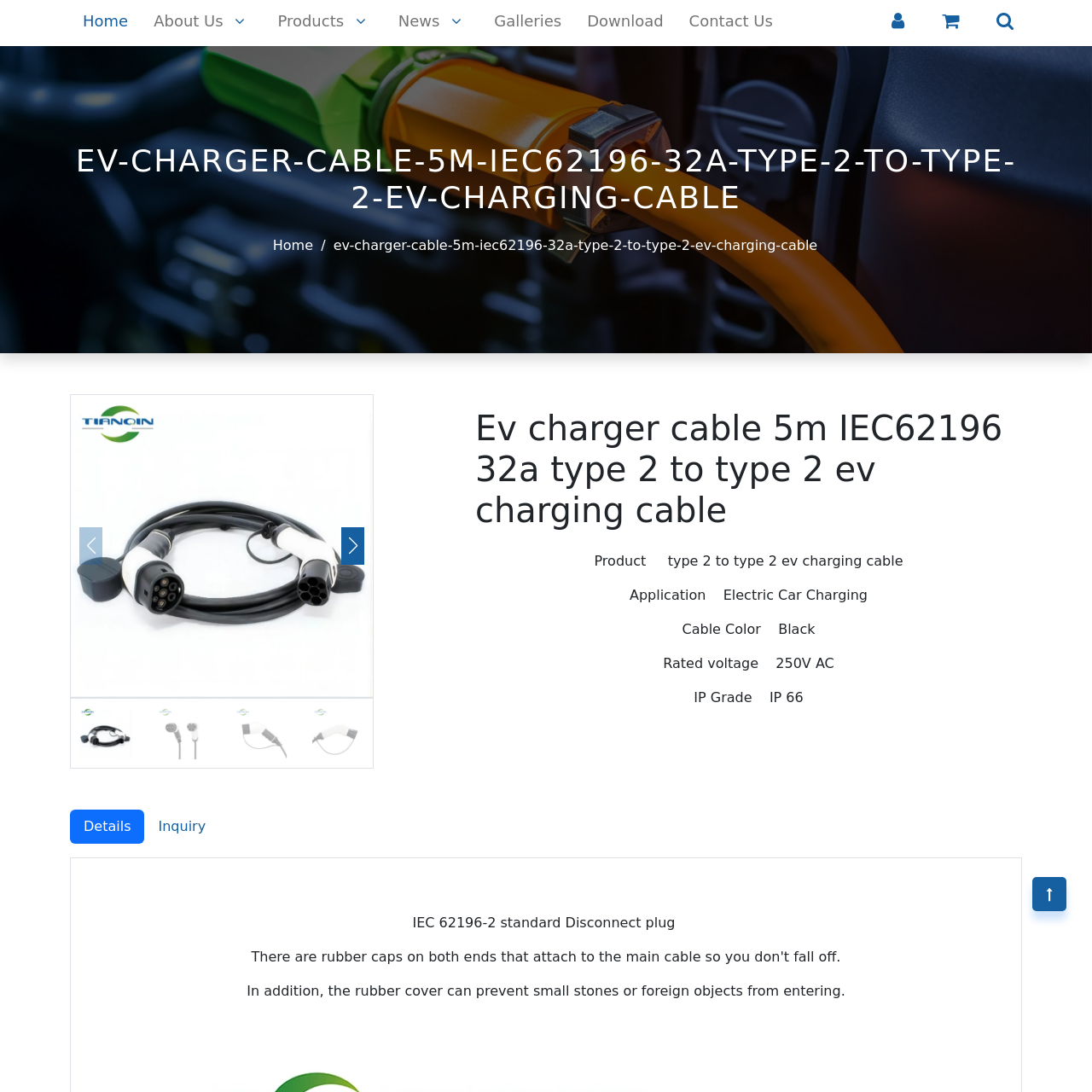Examine the image within the red box and give a concise answer to this question using a single word or short phrase: 
What type of electric vehicle connectors is the cable compatible with?

Type 2